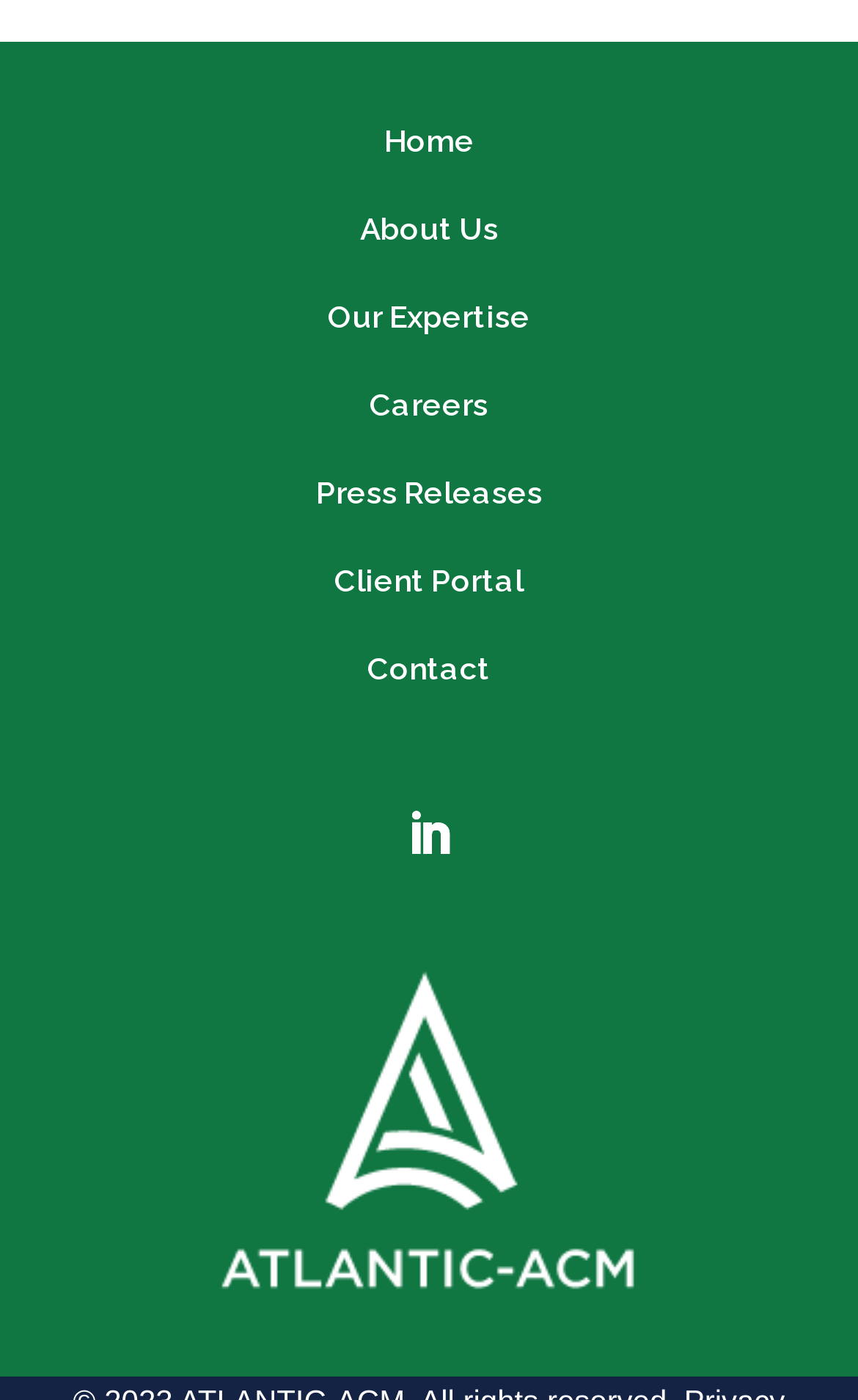Respond to the question below with a single word or phrase: How many navigation links are there?

7